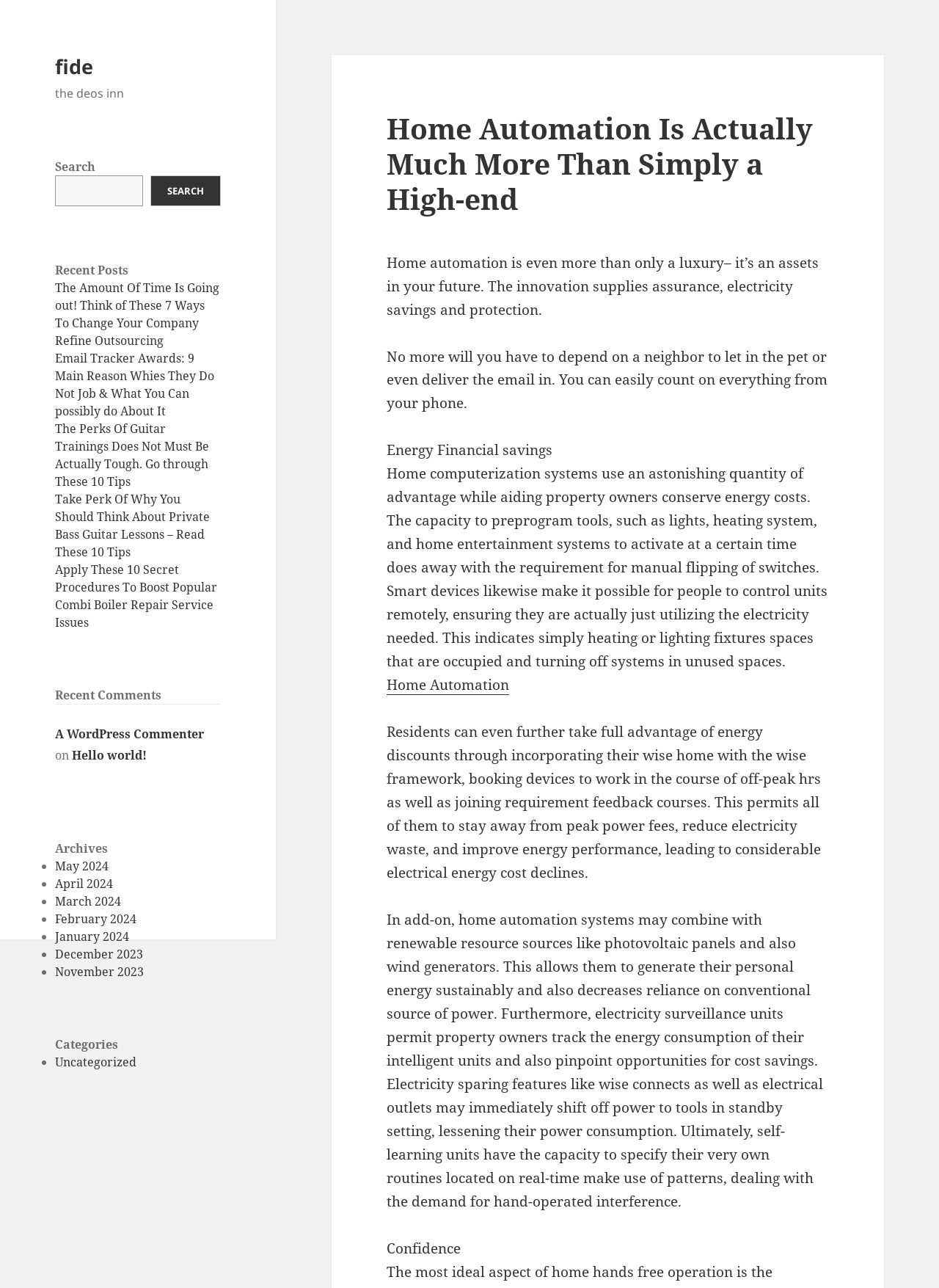Please provide the bounding box coordinates for the element that needs to be clicked to perform the instruction: "Learn about home automation". The coordinates must consist of four float numbers between 0 and 1, formatted as [left, top, right, bottom].

[0.412, 0.524, 0.542, 0.54]